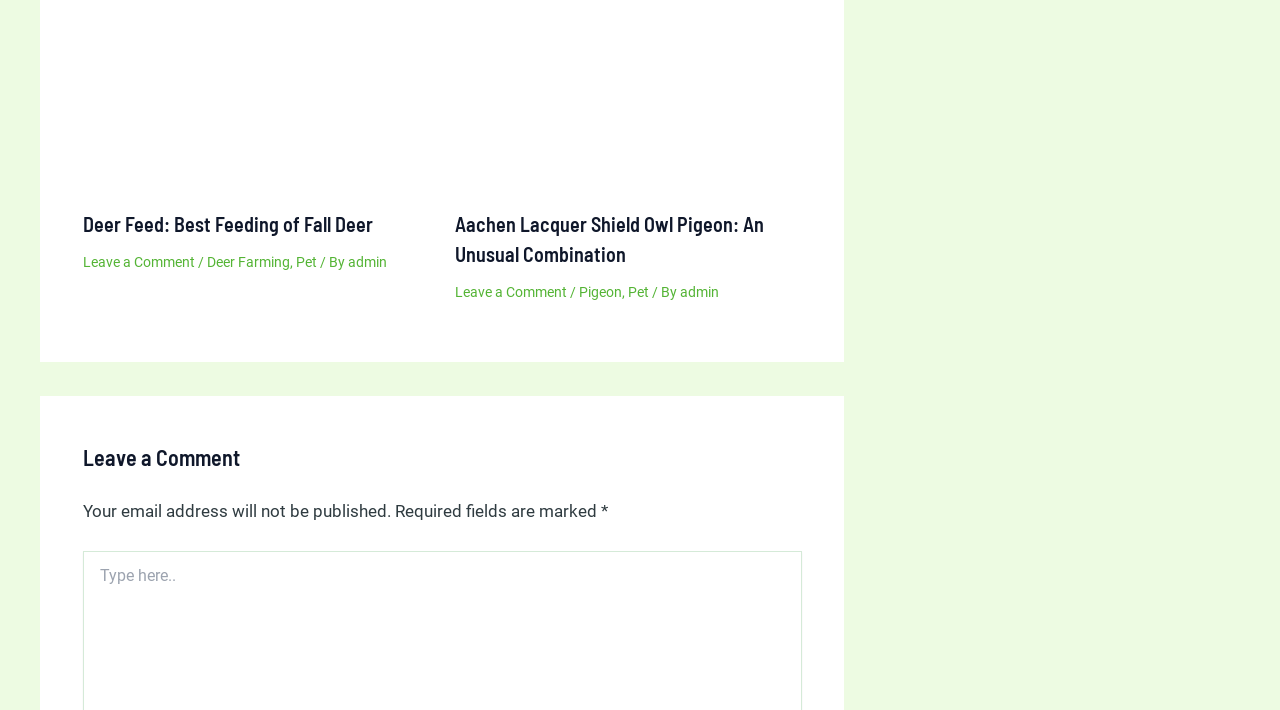Using the provided element description: "Deer Farming", identify the bounding box coordinates. The coordinates should be four floats between 0 and 1 in the order [left, top, right, bottom].

[0.161, 0.357, 0.226, 0.38]